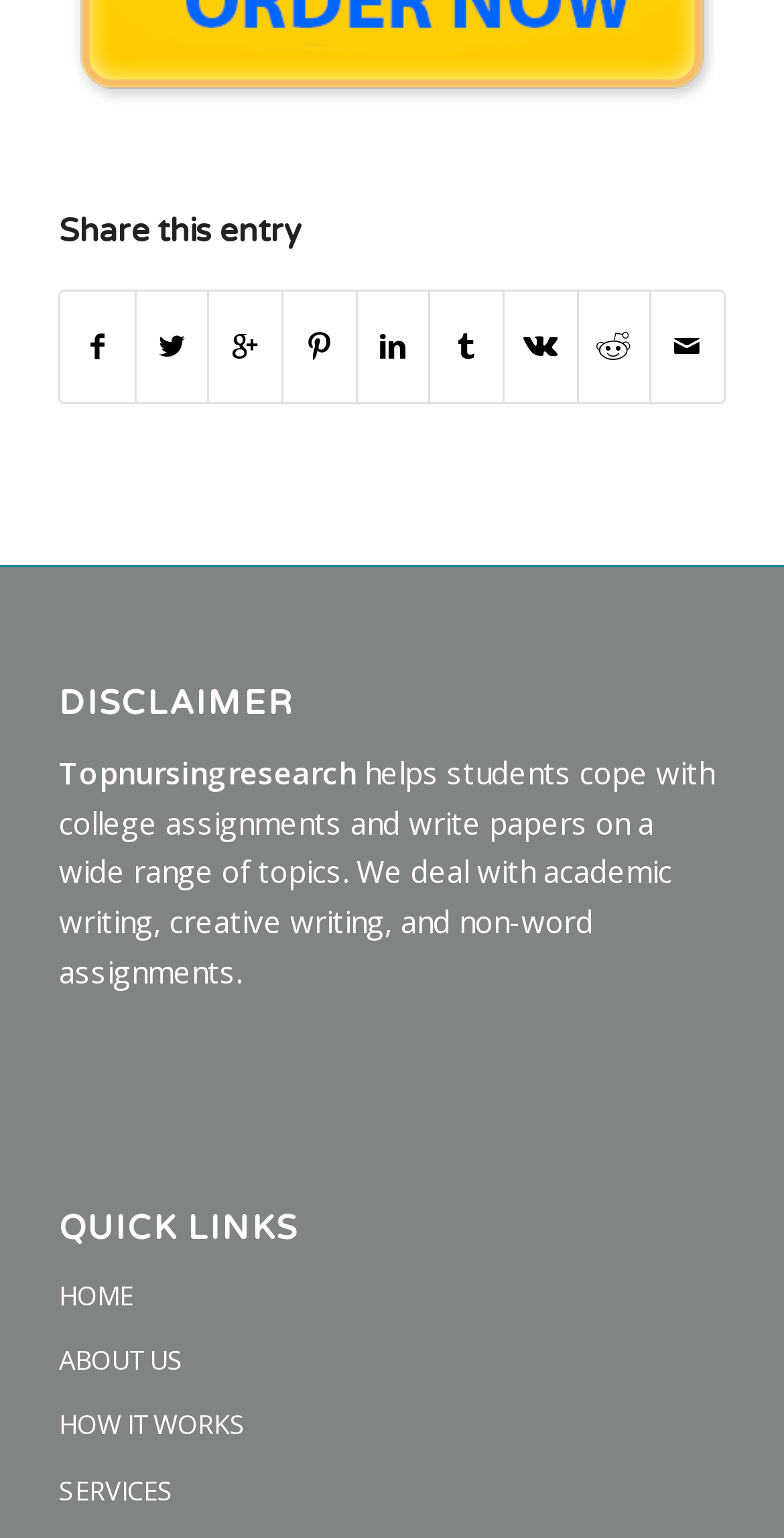Locate the bounding box coordinates of the element's region that should be clicked to carry out the following instruction: "Go to home page". The coordinates need to be four float numbers between 0 and 1, i.e., [left, top, right, bottom].

[0.075, 0.822, 0.925, 0.864]